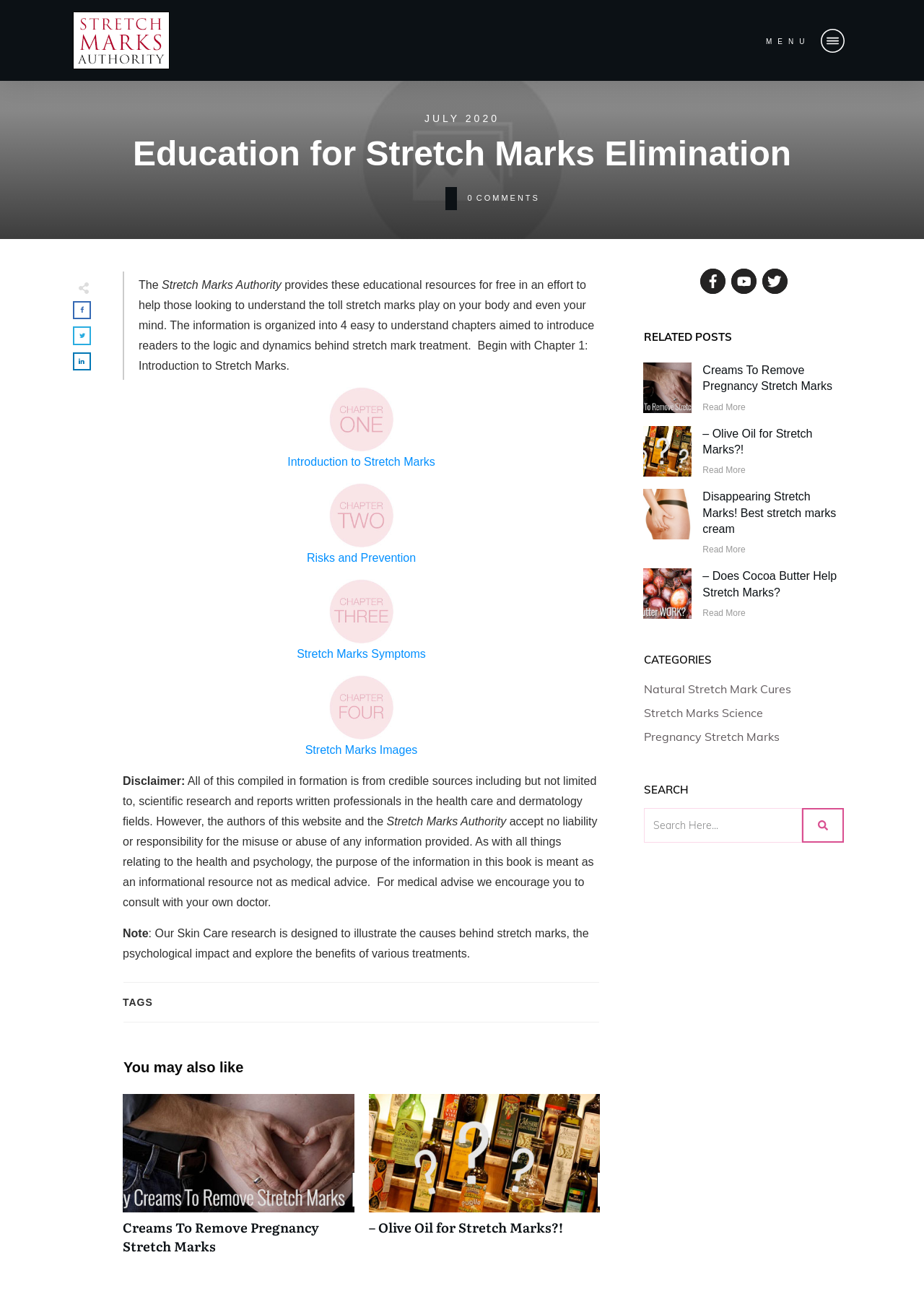Determine the bounding box coordinates of the clickable area required to perform the following instruction: "Click on the MENU link". The coordinates should be represented as four float numbers between 0 and 1: [left, top, right, bottom].

[0.829, 0.029, 0.877, 0.035]